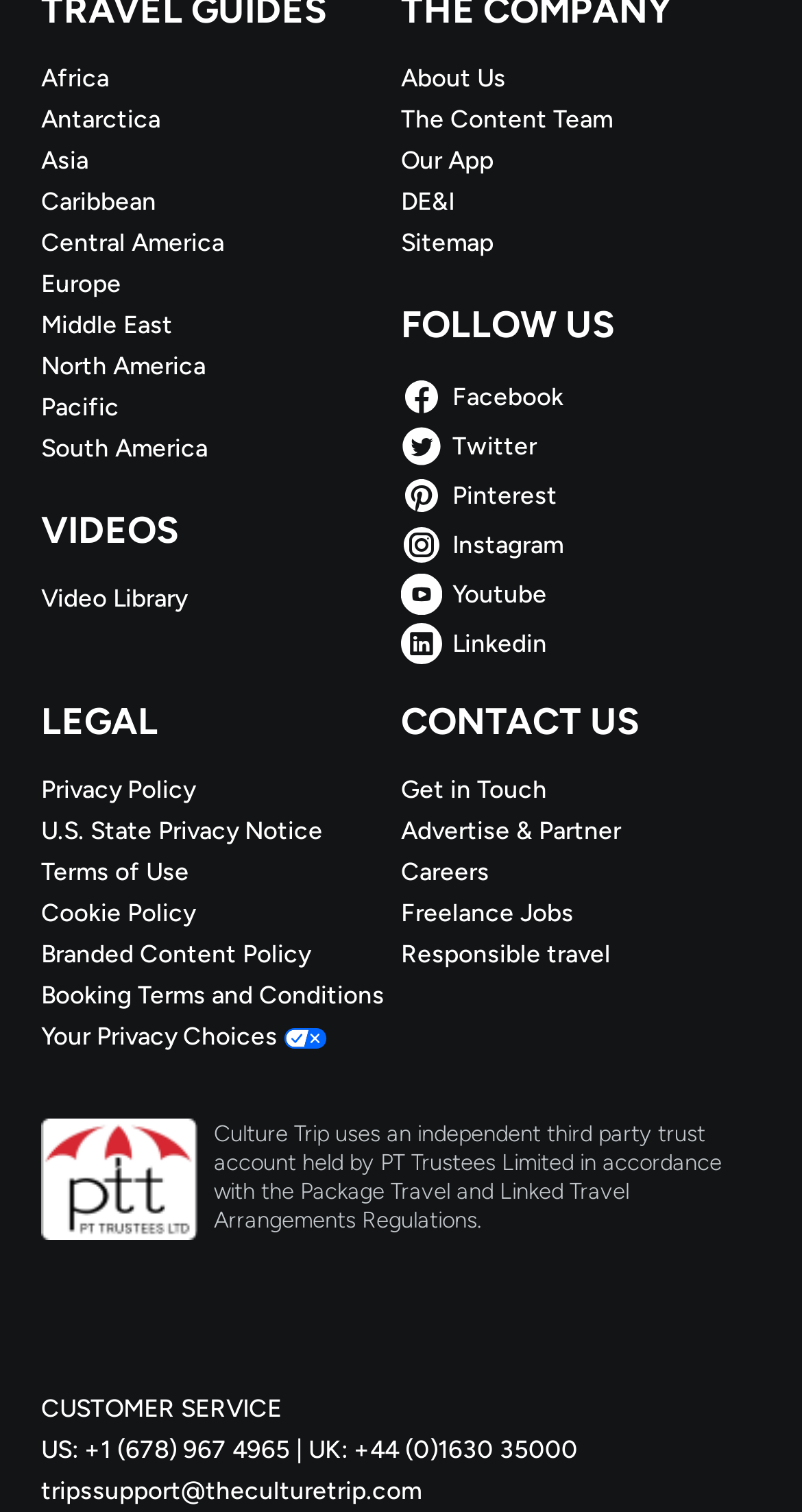Based on the visual content of the image, answer the question thoroughly: What is the name of the company mentioned in the footer?

In the footer section, I found a logo and a text mentioning 'PT Trustees Limited', which suggests that this is the name of the company.